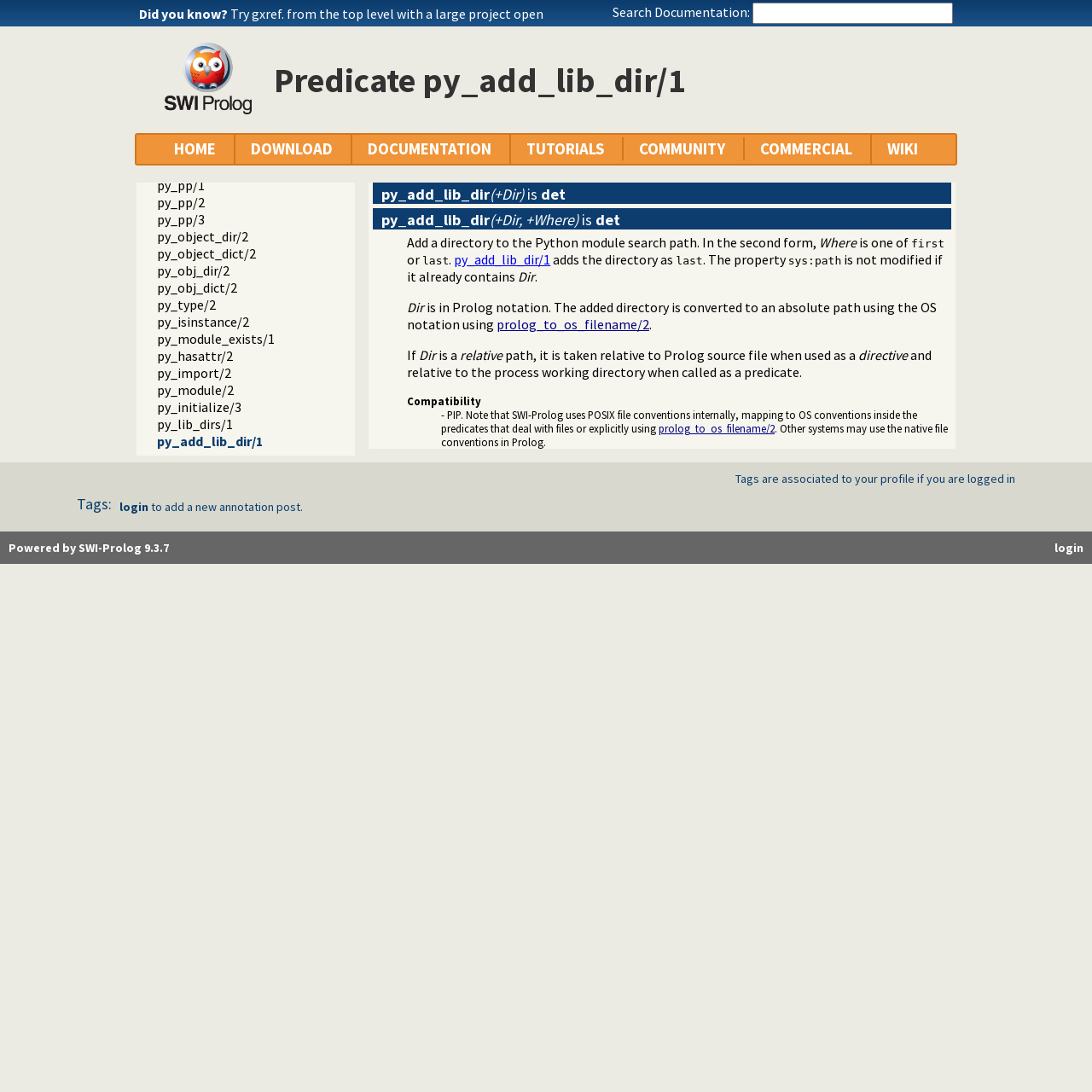Can you pinpoint the bounding box coordinates for the clickable element required for this instruction: "Read the question asked by Mr. Brooke"? The coordinates should be four float numbers between 0 and 1, i.e., [left, top, right, bottom].

None